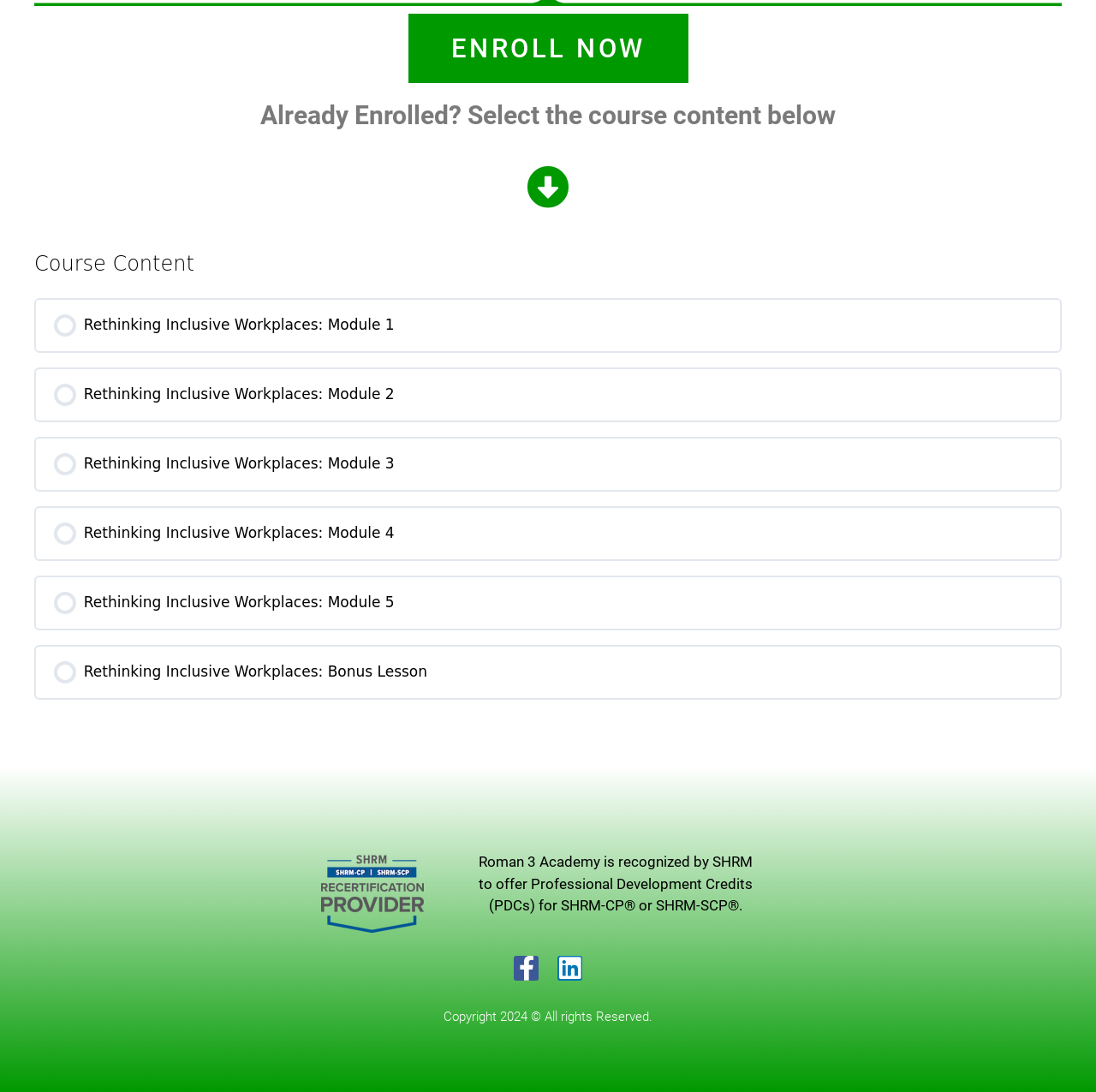Please reply to the following question using a single word or phrase: 
How many modules are there in the course?

5